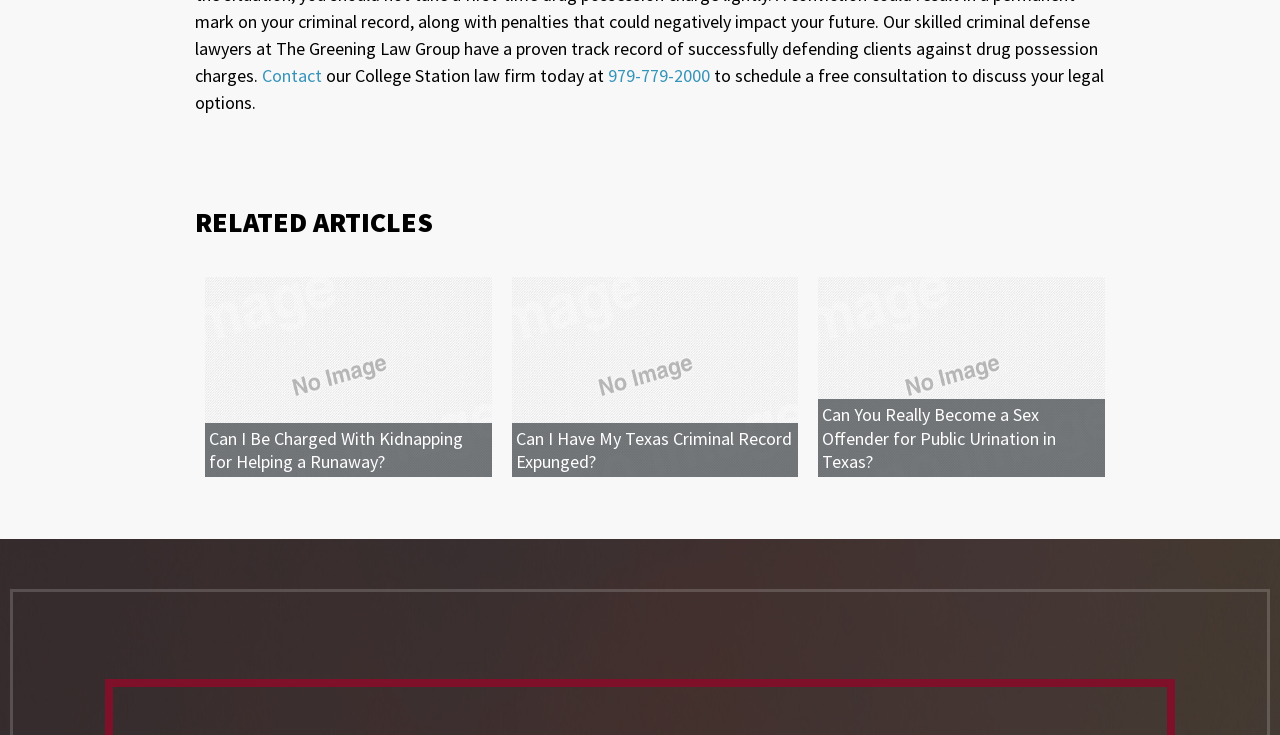What is the phone number to schedule a free consultation?
Please provide a single word or phrase in response based on the screenshot.

979-779-2000